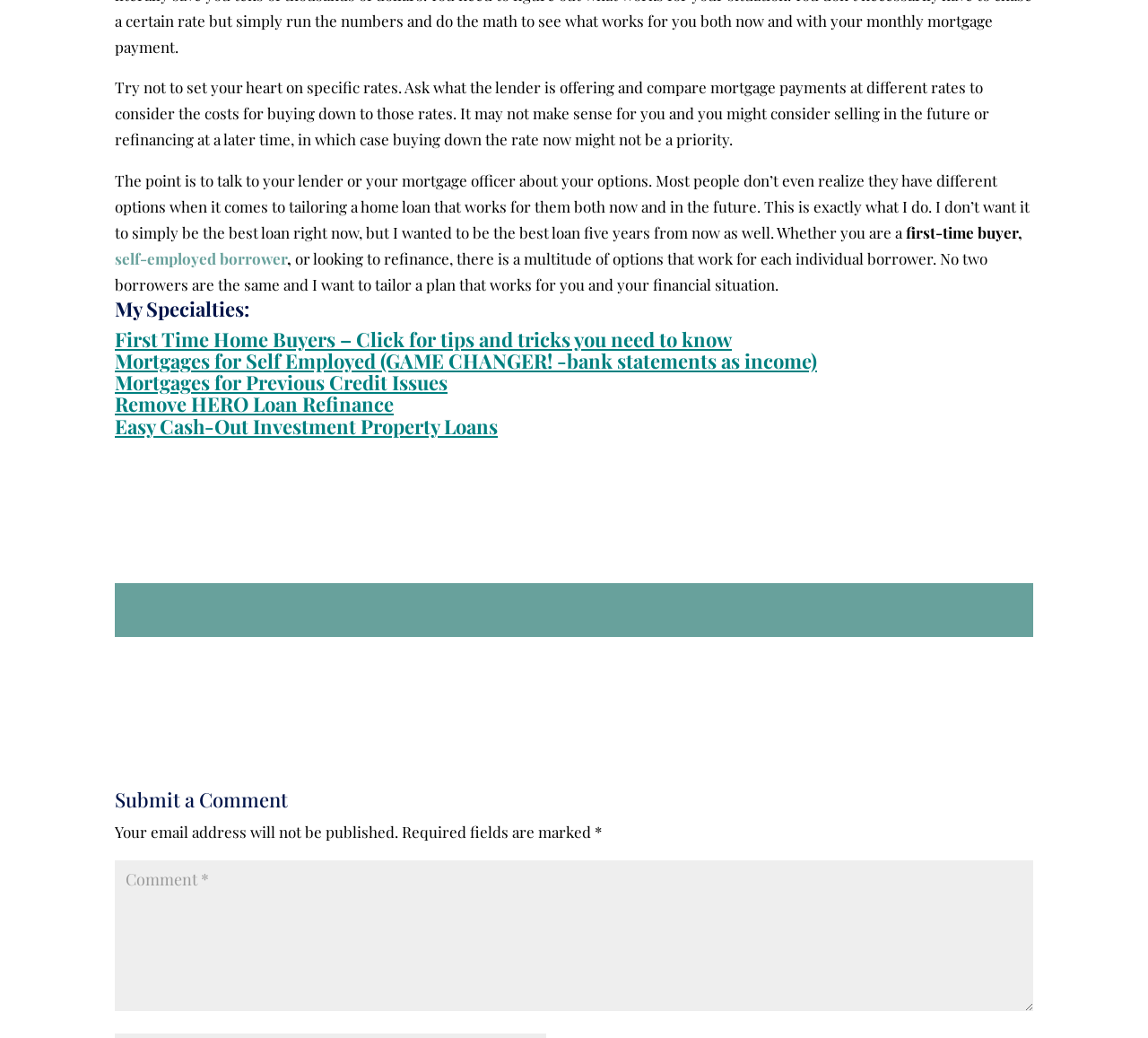Find the coordinates for the bounding box of the element with this description: "First Time Home Buyers".

[0.1, 0.314, 0.292, 0.339]